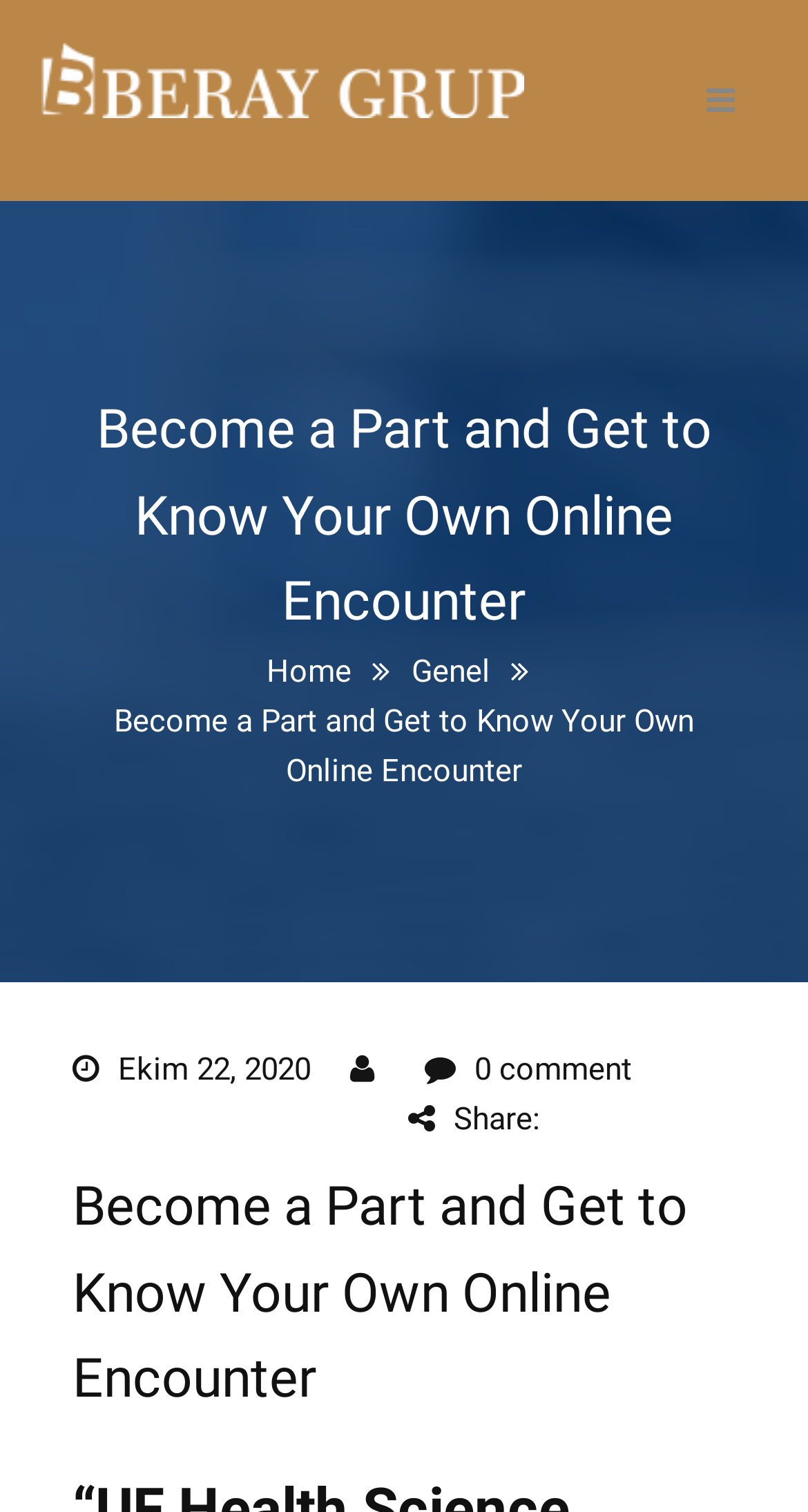What is the date of the latest article?
Please provide a comprehensive answer to the question based on the webpage screenshot.

The date of the latest article can be found in the middle section of the webpage, where there is a static text element with the date 'Ekim 22, 2020'.